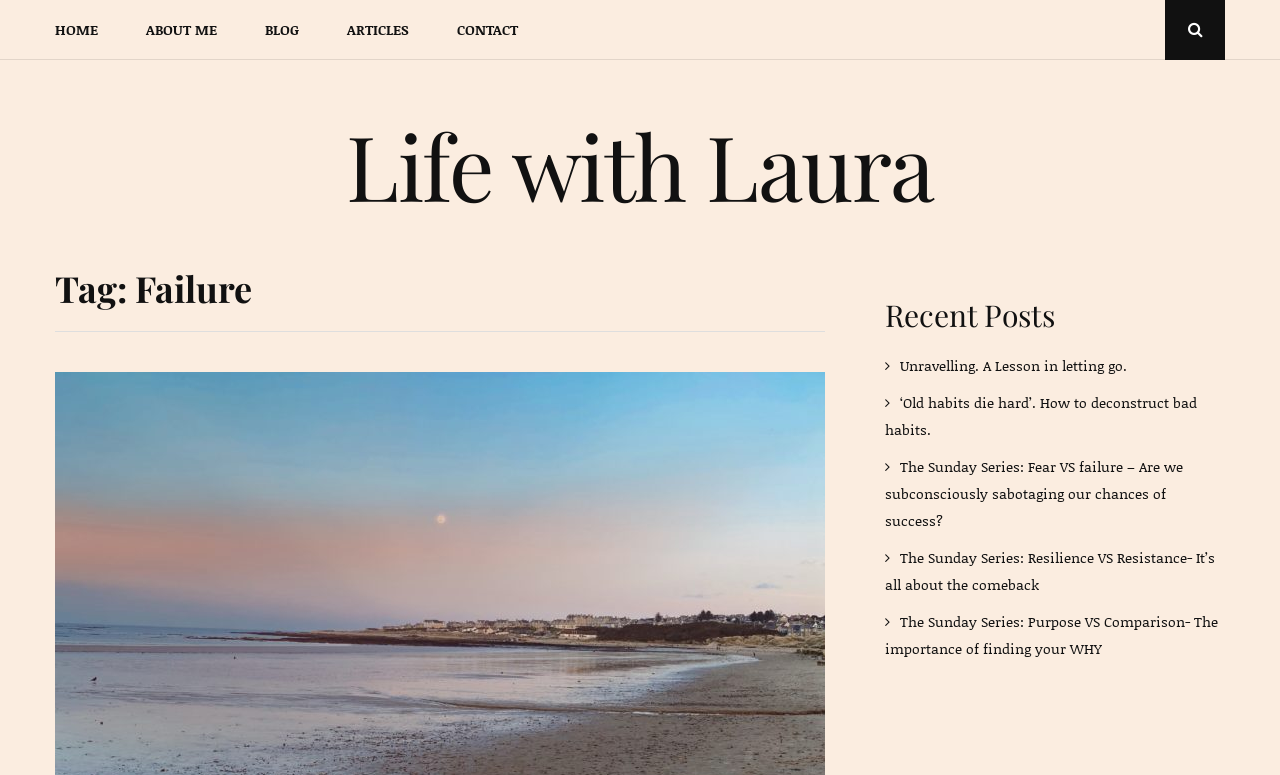Please pinpoint the bounding box coordinates for the region I should click to adhere to this instruction: "go to home page".

[0.024, 0.0, 0.095, 0.078]